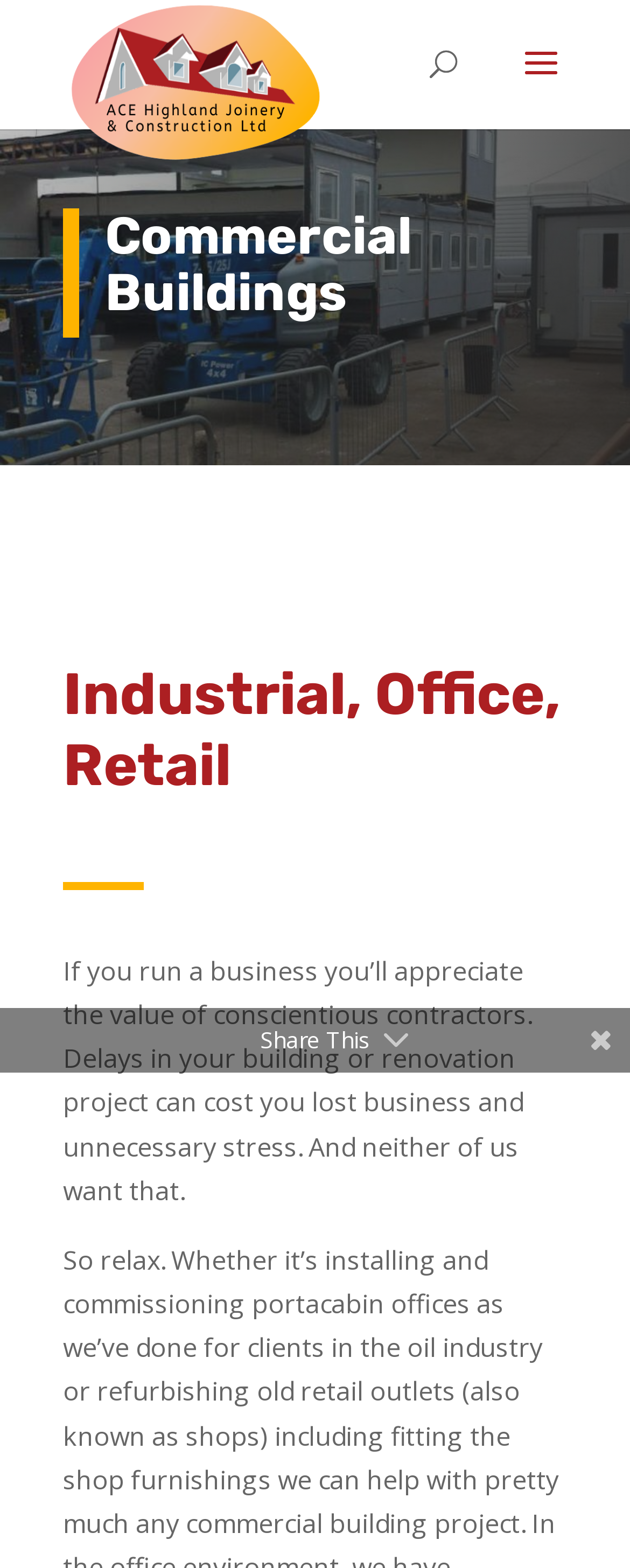What type of buildings does Ace Highland Joinery specialize in?
Please give a detailed and elaborate answer to the question based on the image.

Based on the webpage, the heading 'Commercial Buildings' and the subheading 'Industrial, Office, Retail' suggest that Ace Highland Joinery specializes in commercial buildings.